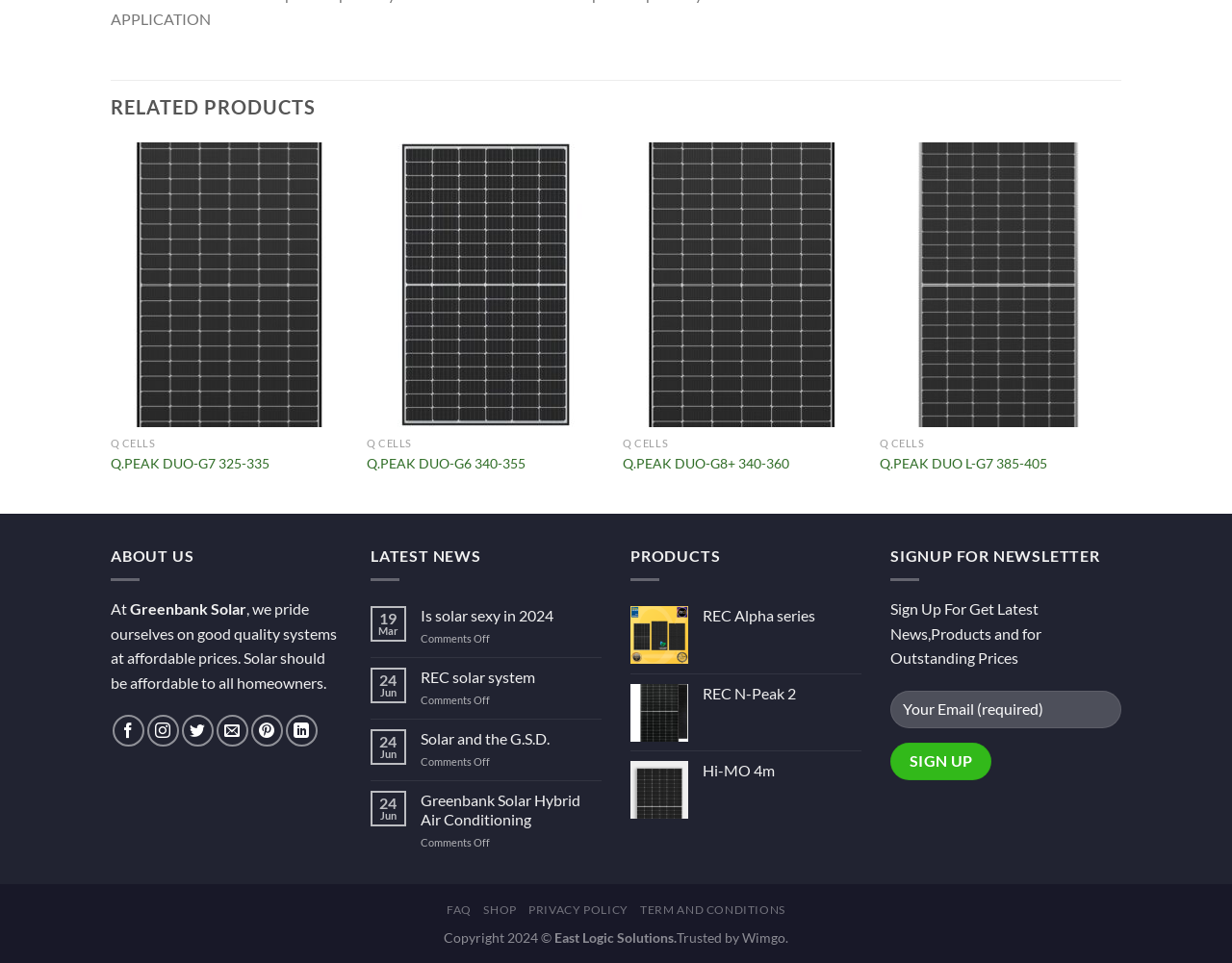How many products are listed under 'PRODUCTS'?
Give a single word or phrase answer based on the content of the image.

3